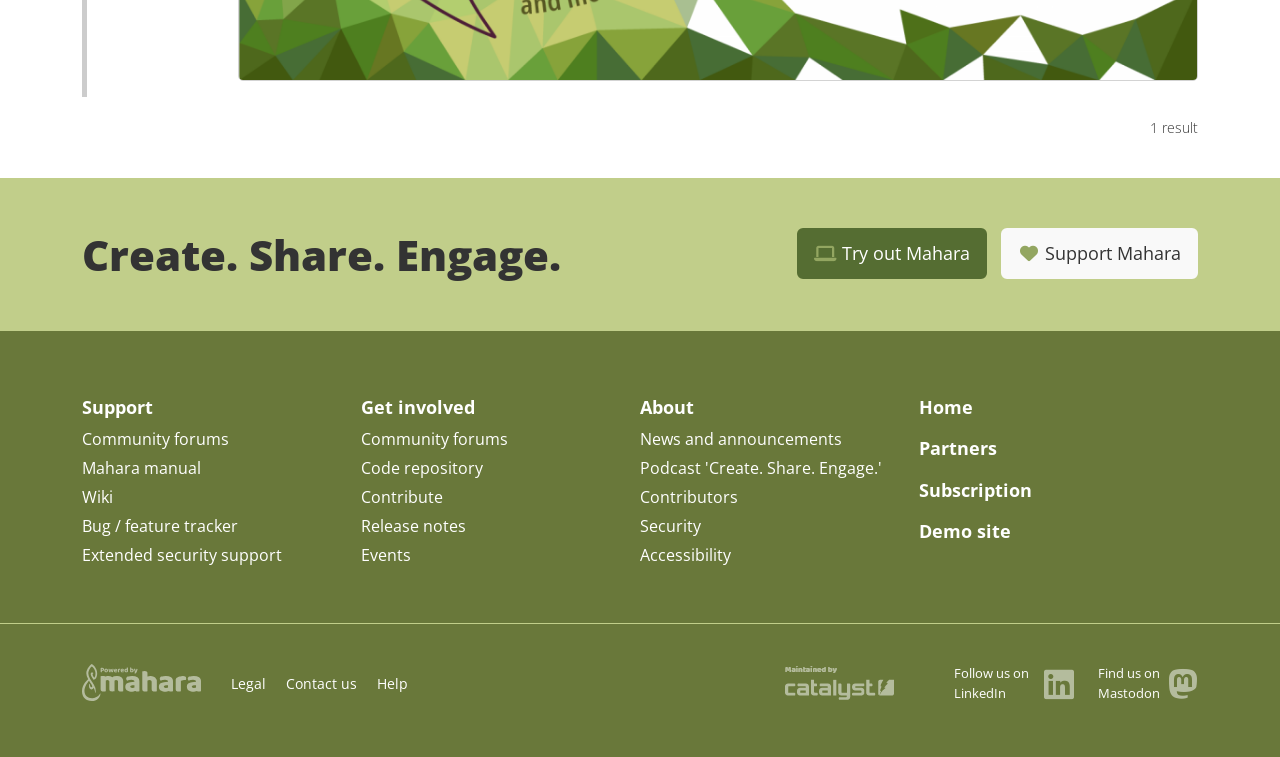Please determine the bounding box coordinates for the UI element described as: "Extended security support".

[0.064, 0.719, 0.22, 0.748]